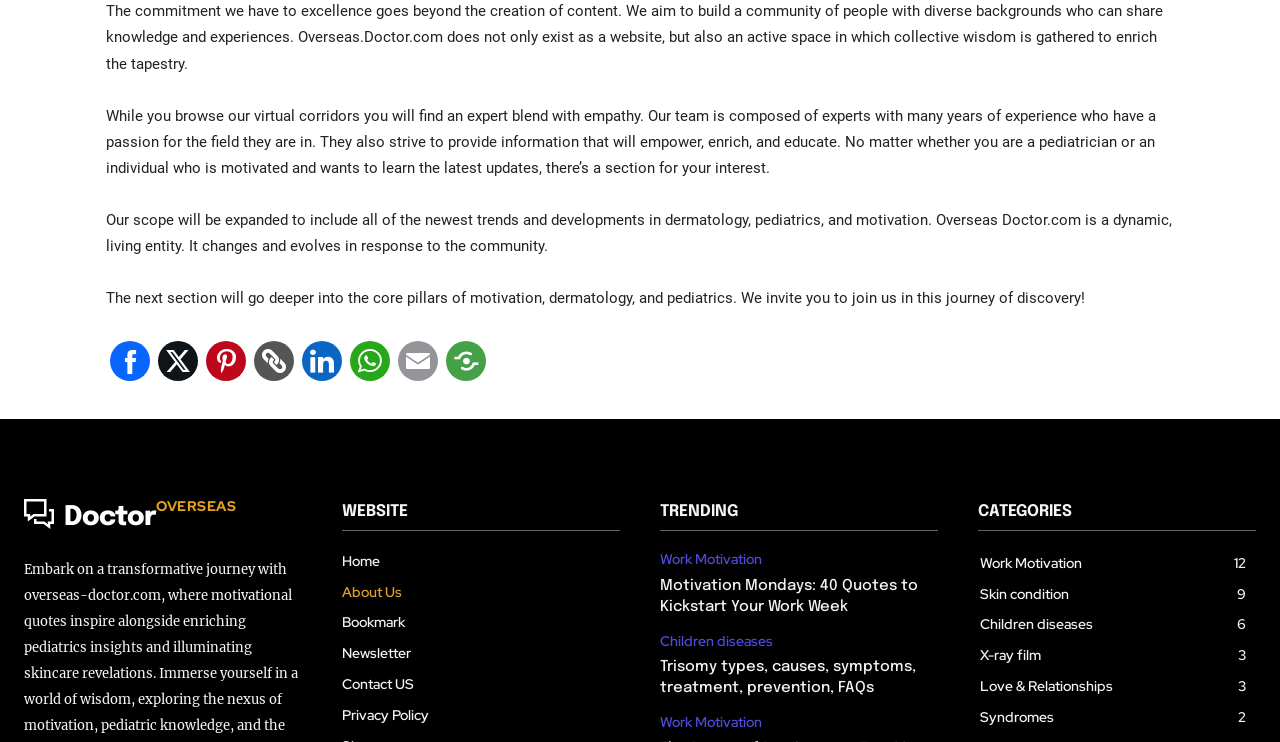Determine the bounding box coordinates for the UI element described. Format the coordinates as (top-left x, top-left y, bottom-right x, bottom-right y) and ensure all values are between 0 and 1. Element description: aria-label="Share to WhatsApp"

[0.273, 0.46, 0.305, 0.514]